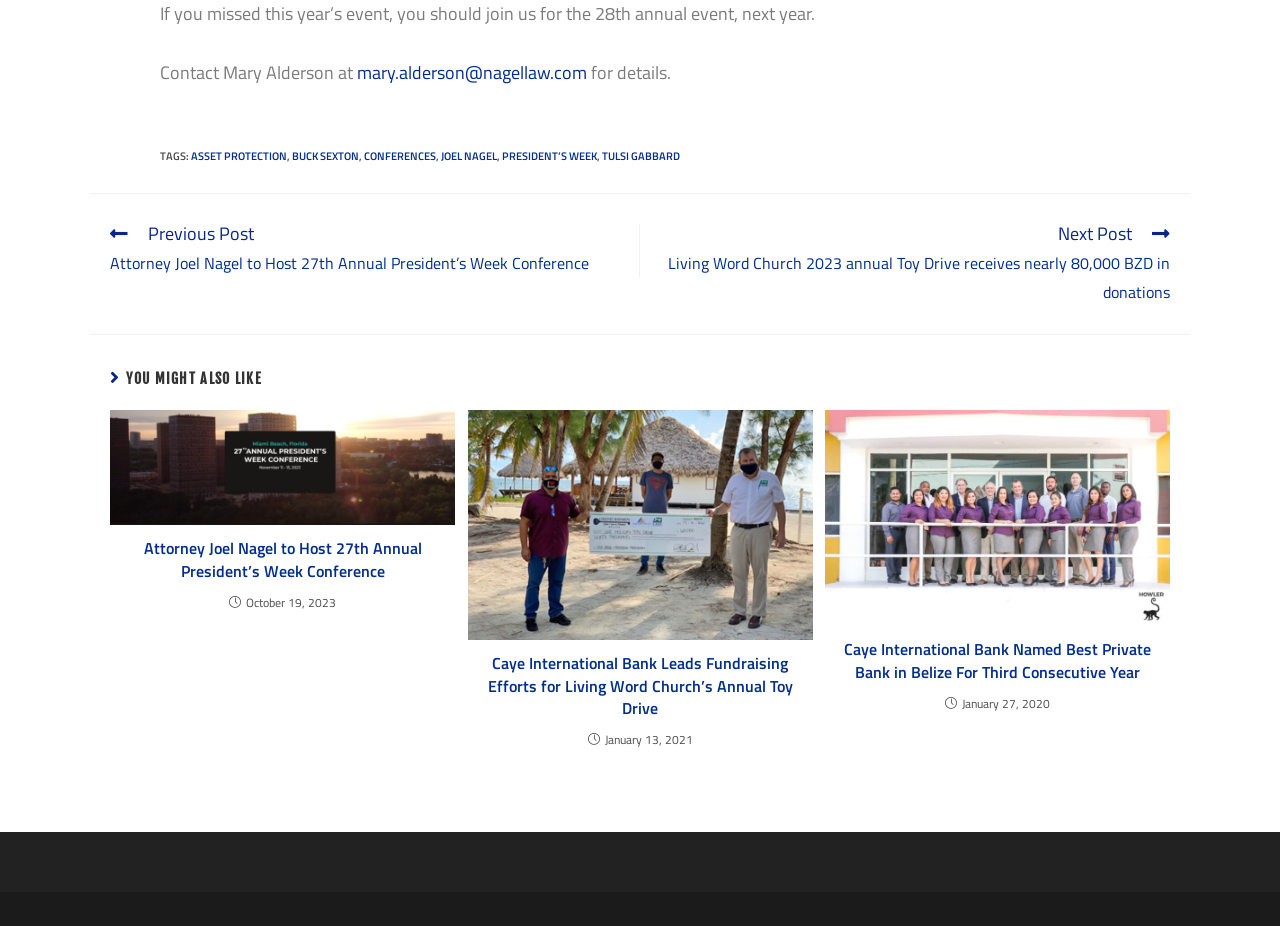What is the name of the person mentioned in the contact information?
Look at the screenshot and respond with one word or a short phrase.

Mary Alderson